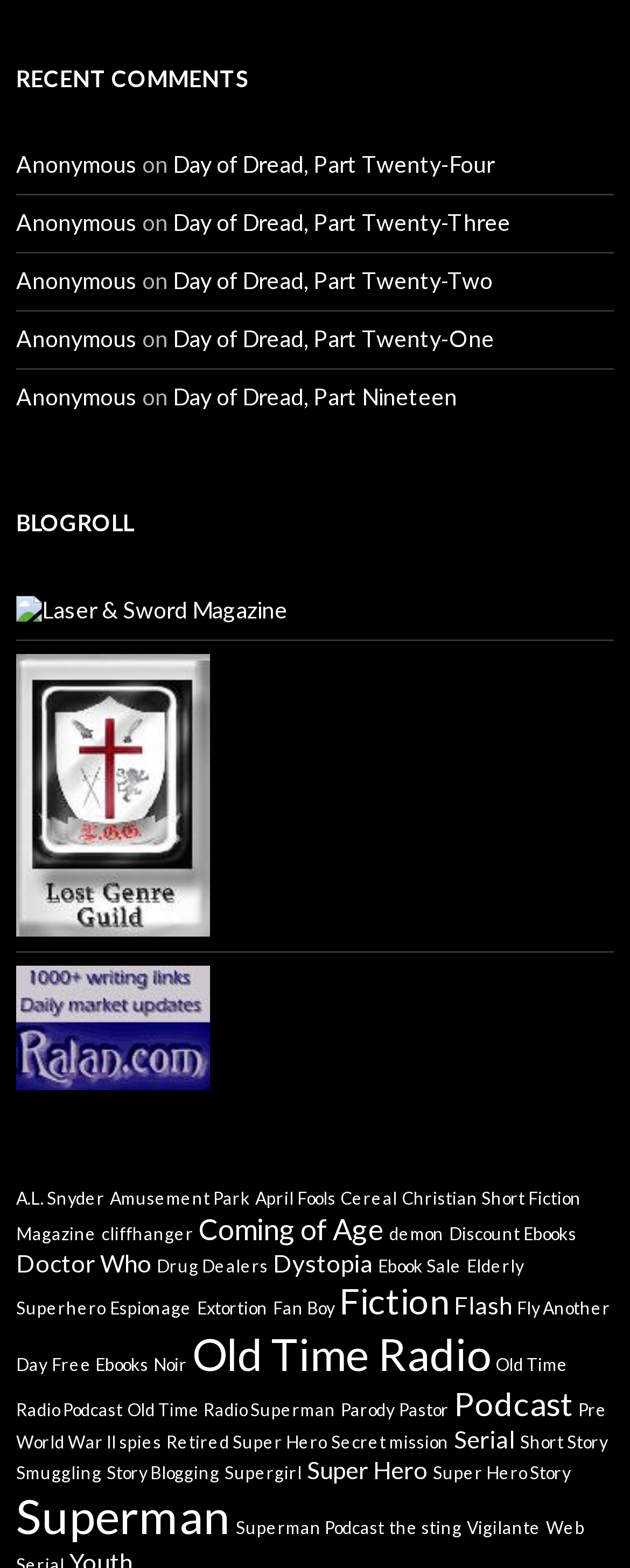Determine the coordinates of the bounding box for the clickable area needed to execute this instruction: "Read Day of Dread, Part Twenty-Four".

[0.274, 0.095, 0.785, 0.113]